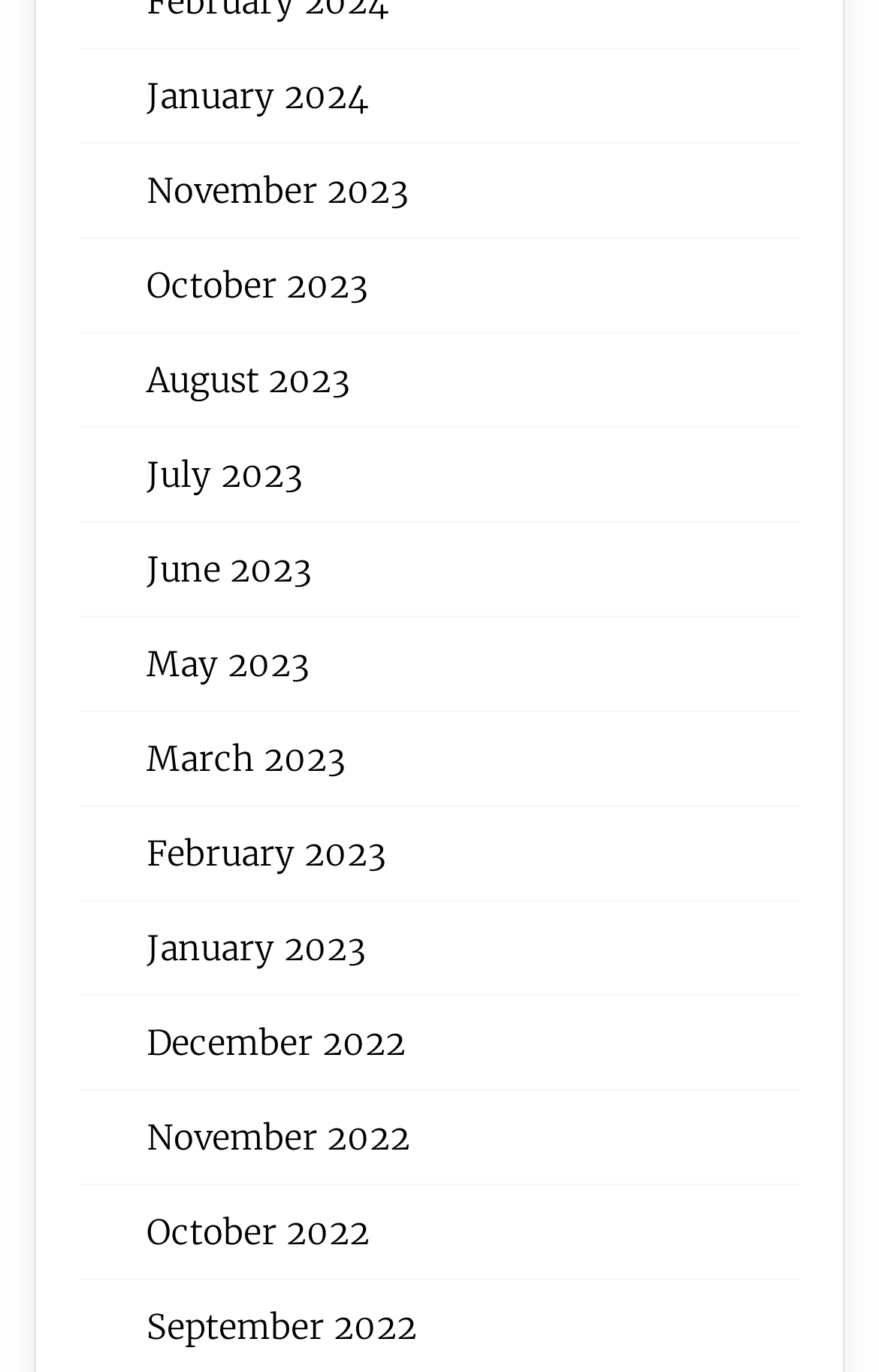Please provide a detailed answer to the question below by examining the image:
What is the earliest month listed?

I looked at the list of links and found that the last link is 'September 2022', which is the earliest month listed.